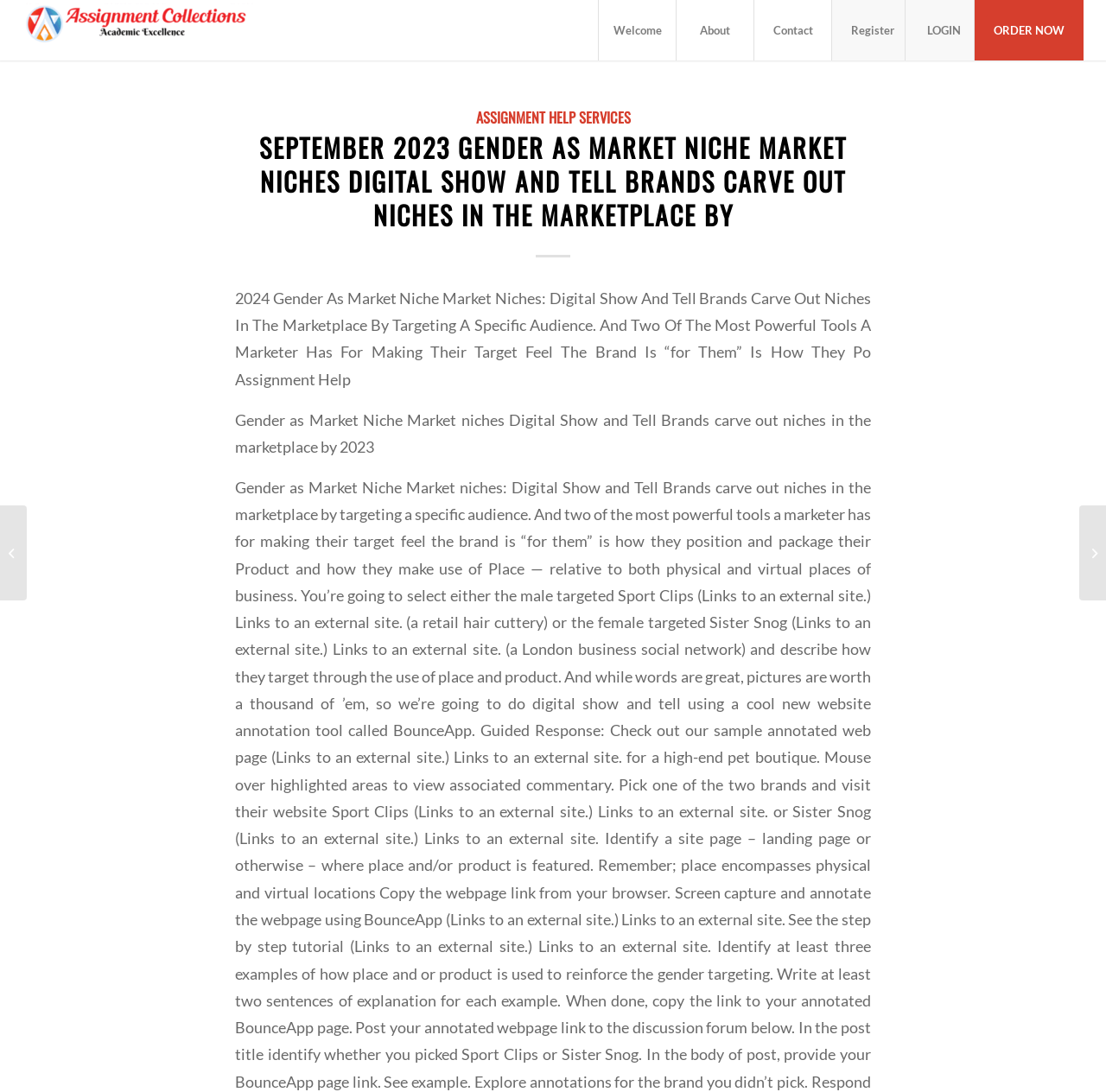What are the main menu items on the website?
Please describe in detail the information shown in the image to answer the question.

The main menu items can be found at the top of the webpage, horizontally aligned. They are 'Welcome', 'About', 'Contact', 'Register', 'LOGIN', and 'ORDER NOW'.